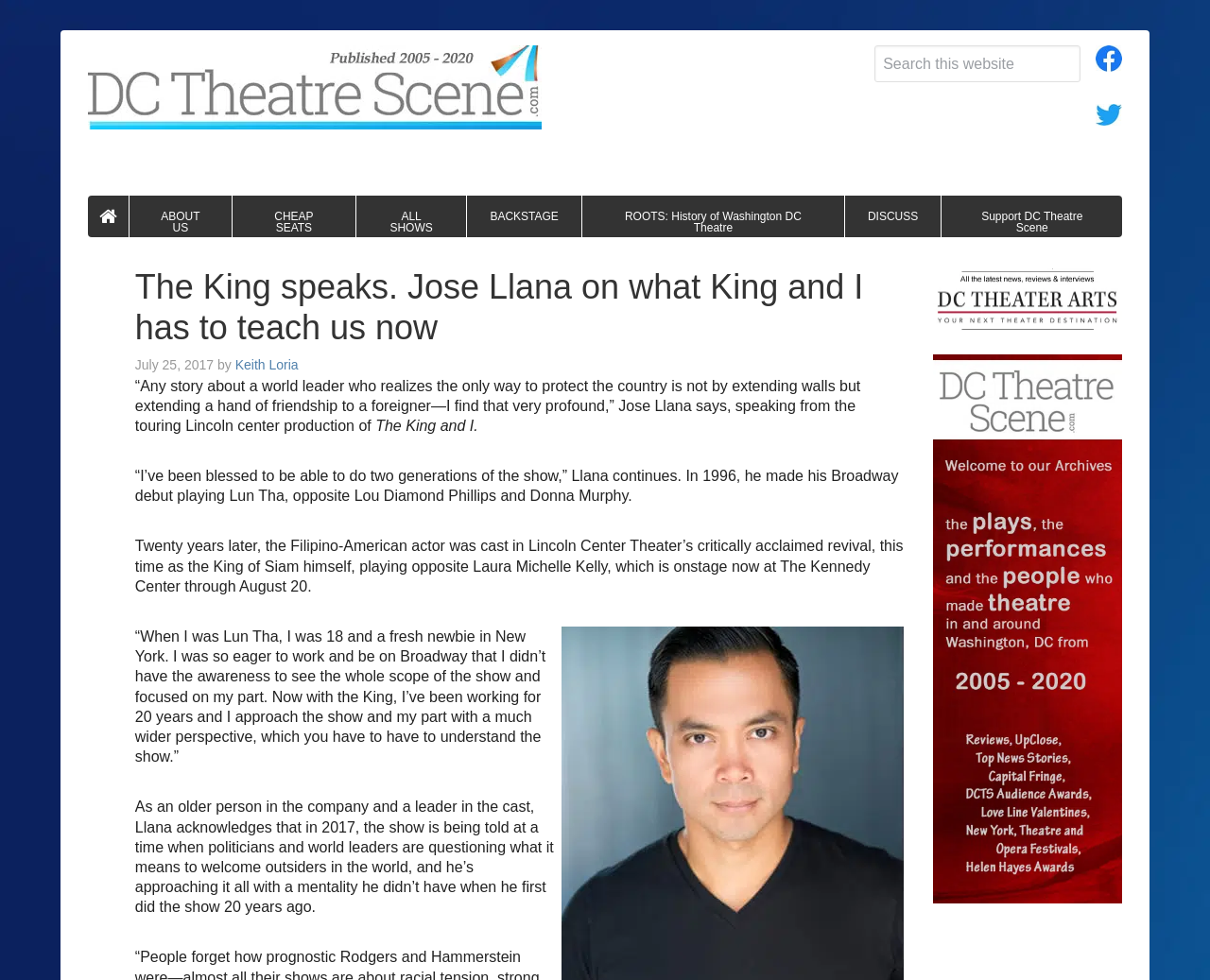Carefully observe the image and respond to the question with a detailed answer:
Who is the author of the article?

The author of the article is Keith Loria, as mentioned in the text 'by Keith Loria' which is located near the heading of the article.